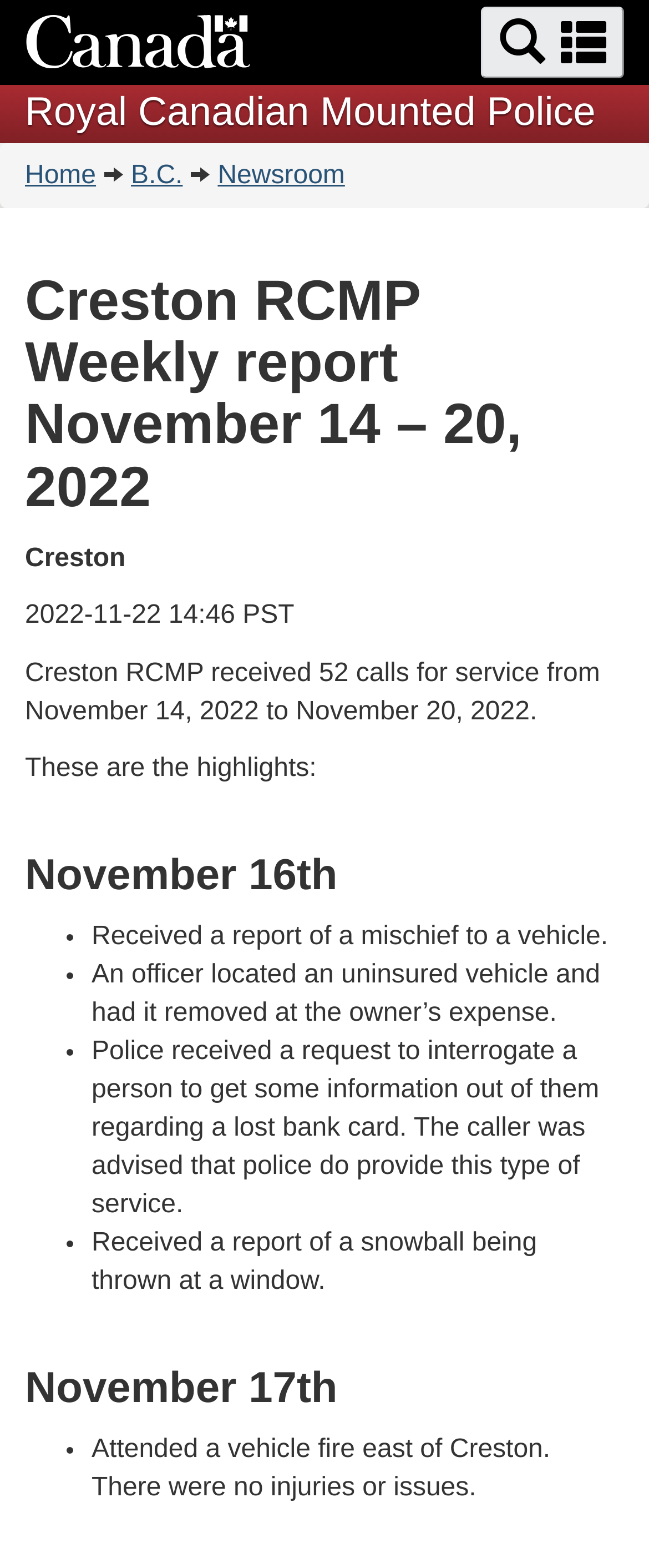Identify and provide the main heading of the webpage.

Creston RCMP Weekly report November 14 – 20, 2022